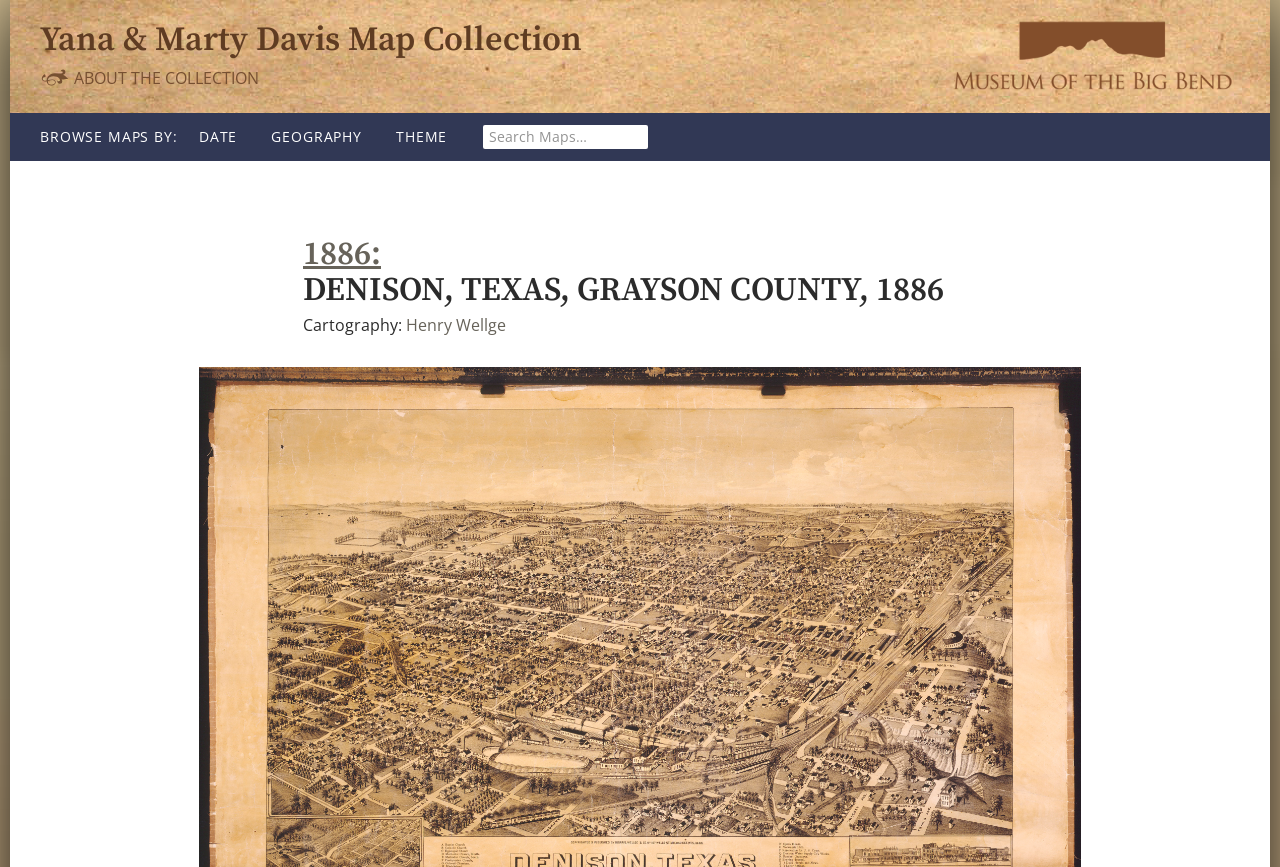Find the bounding box of the element with the following description: "Faculties". The coordinates must be four float numbers between 0 and 1, formatted as [left, top, right, bottom].

None